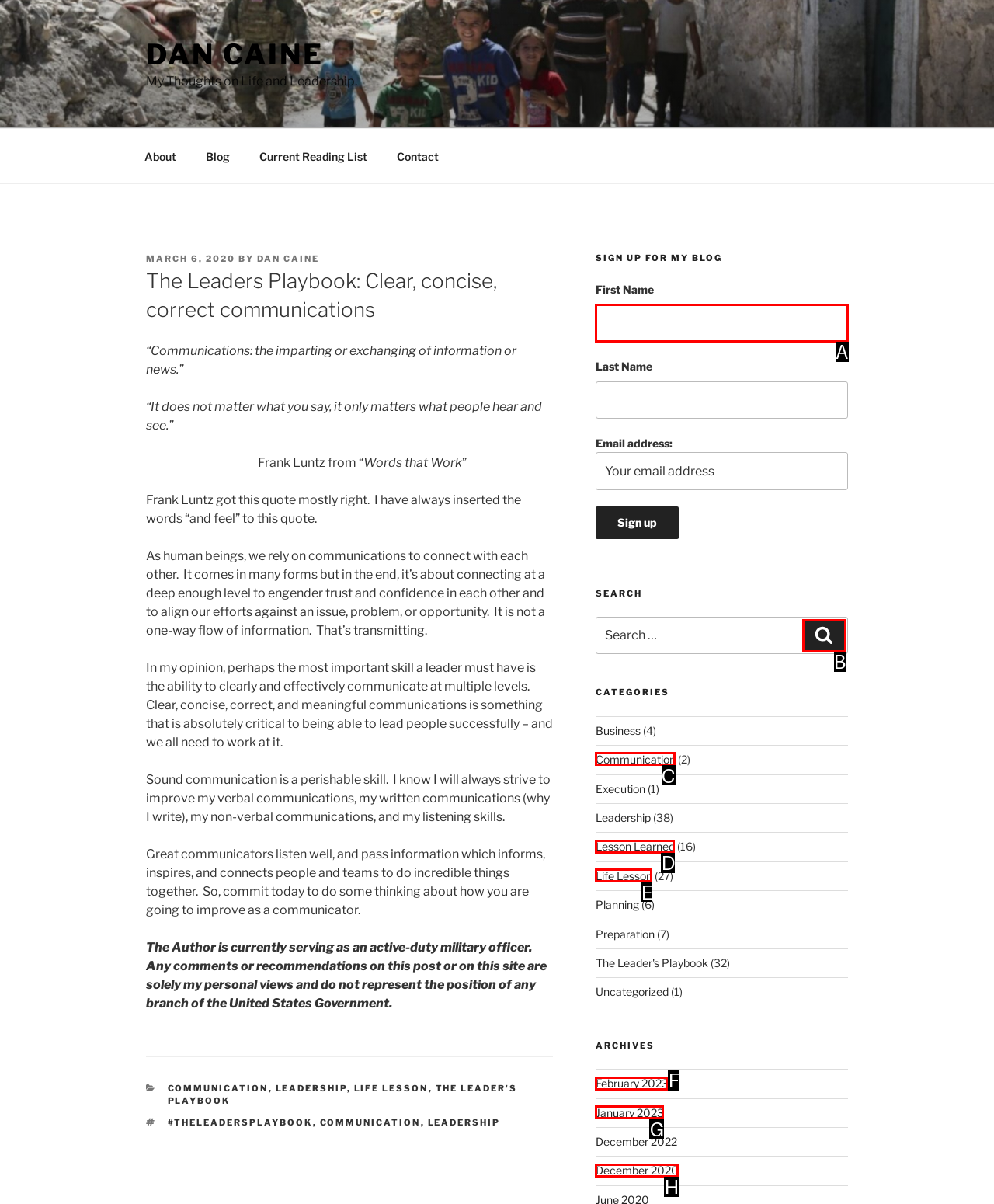Pick the right letter to click to achieve the task: Click on the 'Communication' category
Answer with the letter of the correct option directly.

C